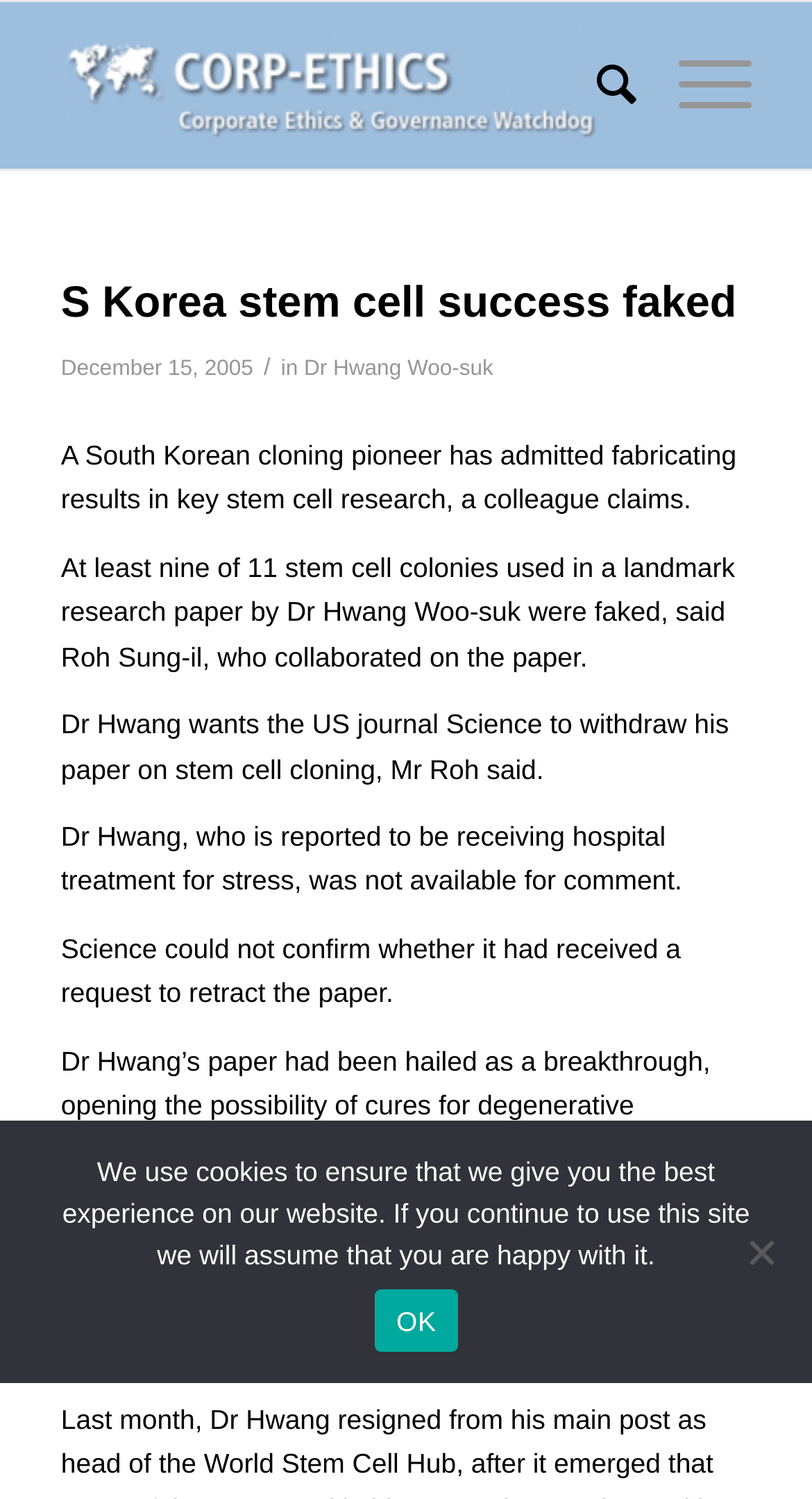Refer to the image and answer the question with as much detail as possible: What is the reason for Dr Hwang's hospital treatment?

I found the reason for Dr Hwang's hospital treatment by reading the article text, which mentions 'Dr Hwang, who is reported to be receiving hospital treatment for stress'.